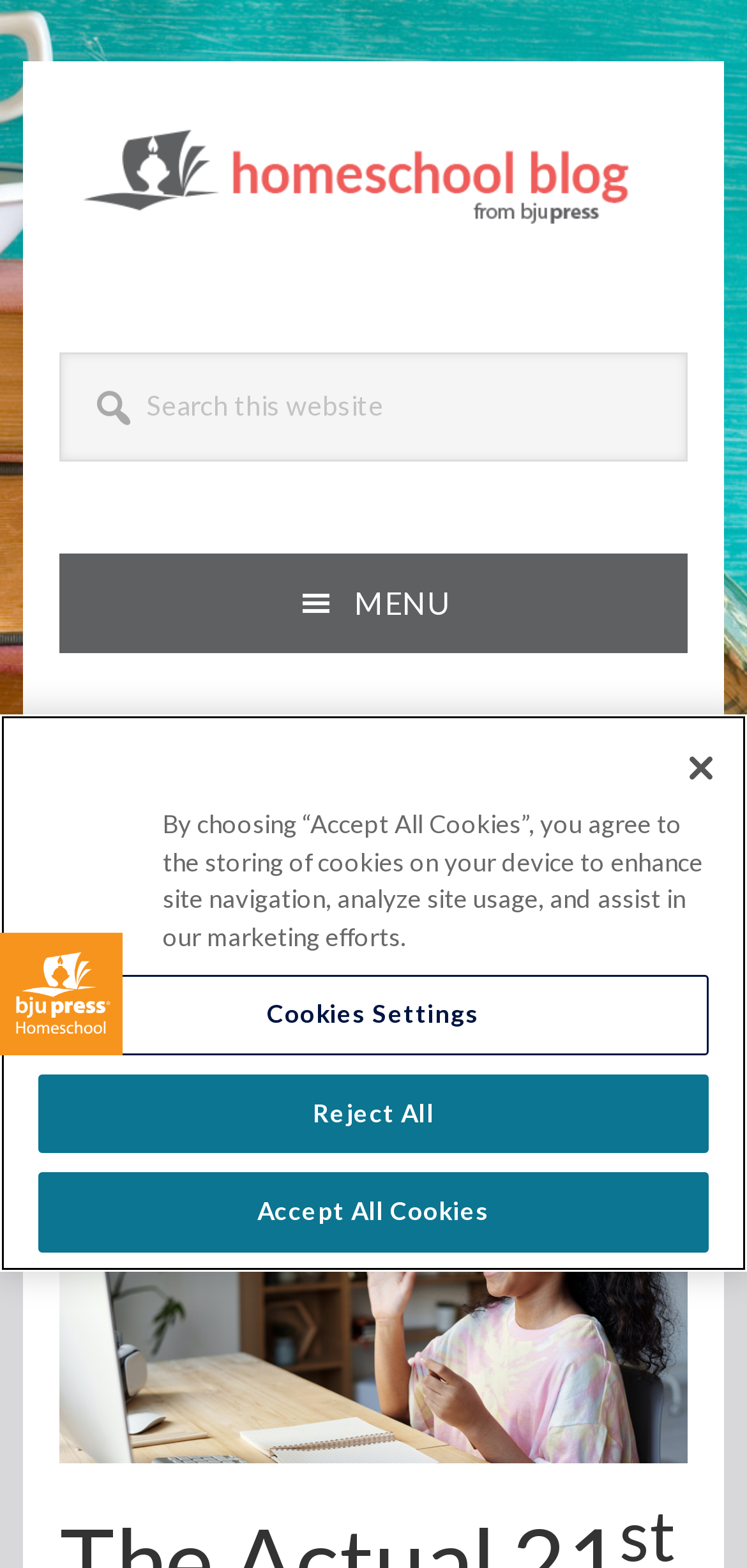Find the bounding box coordinates of the element you need to click on to perform this action: 'Share on Facebook'. The coordinates should be represented by four float values between 0 and 1, in the format [left, top, right, bottom].

[0.08, 0.66, 0.244, 0.699]